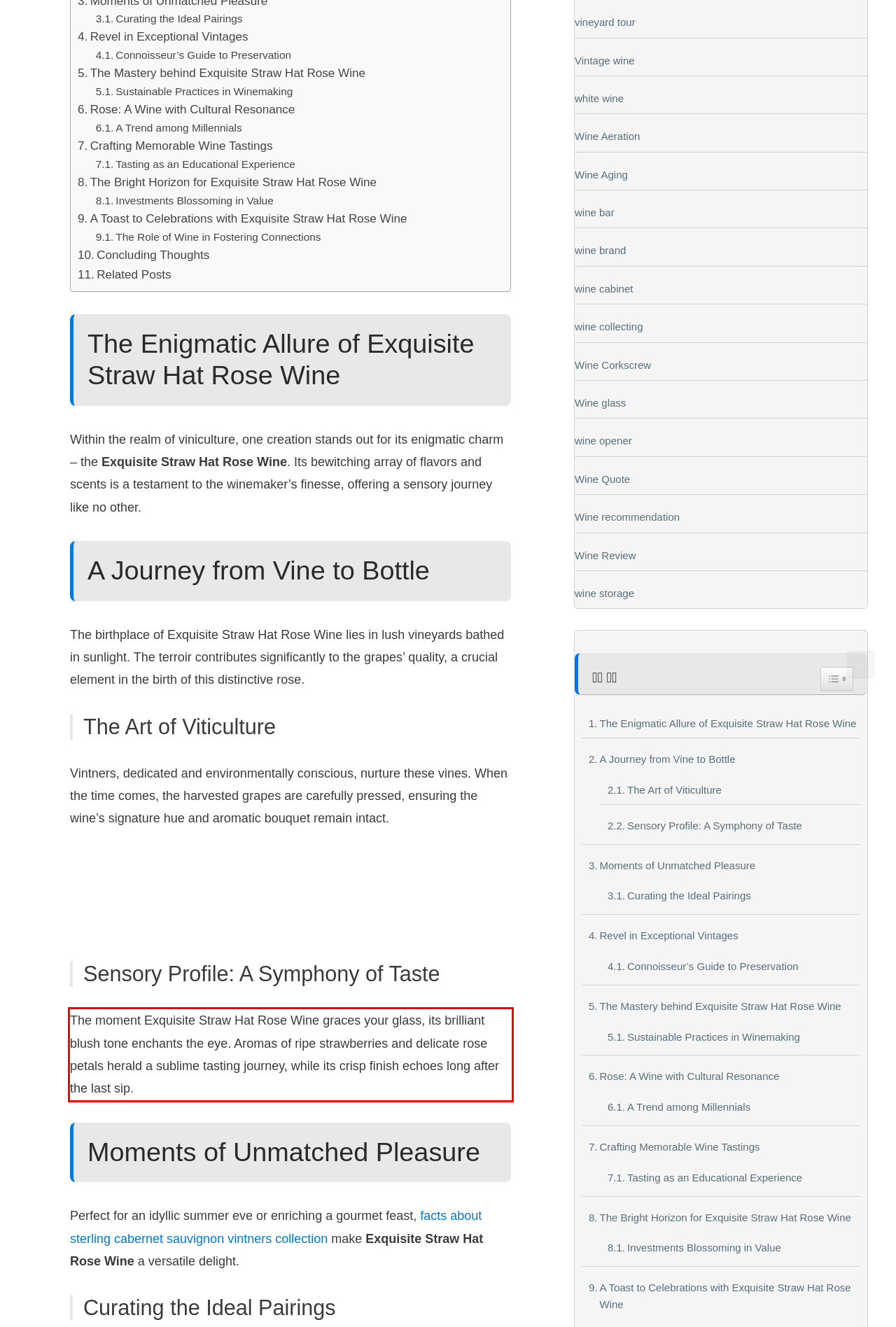Please analyze the screenshot of a webpage and extract the text content within the red bounding box using OCR.

The moment Exquisite Straw Hat Rose Wine graces your glass, its brilliant blush tone enchants the eye. Aromas of ripe strawberries and delicate rose petals herald a sublime tasting journey, while its crisp finish echoes long after the last sip.